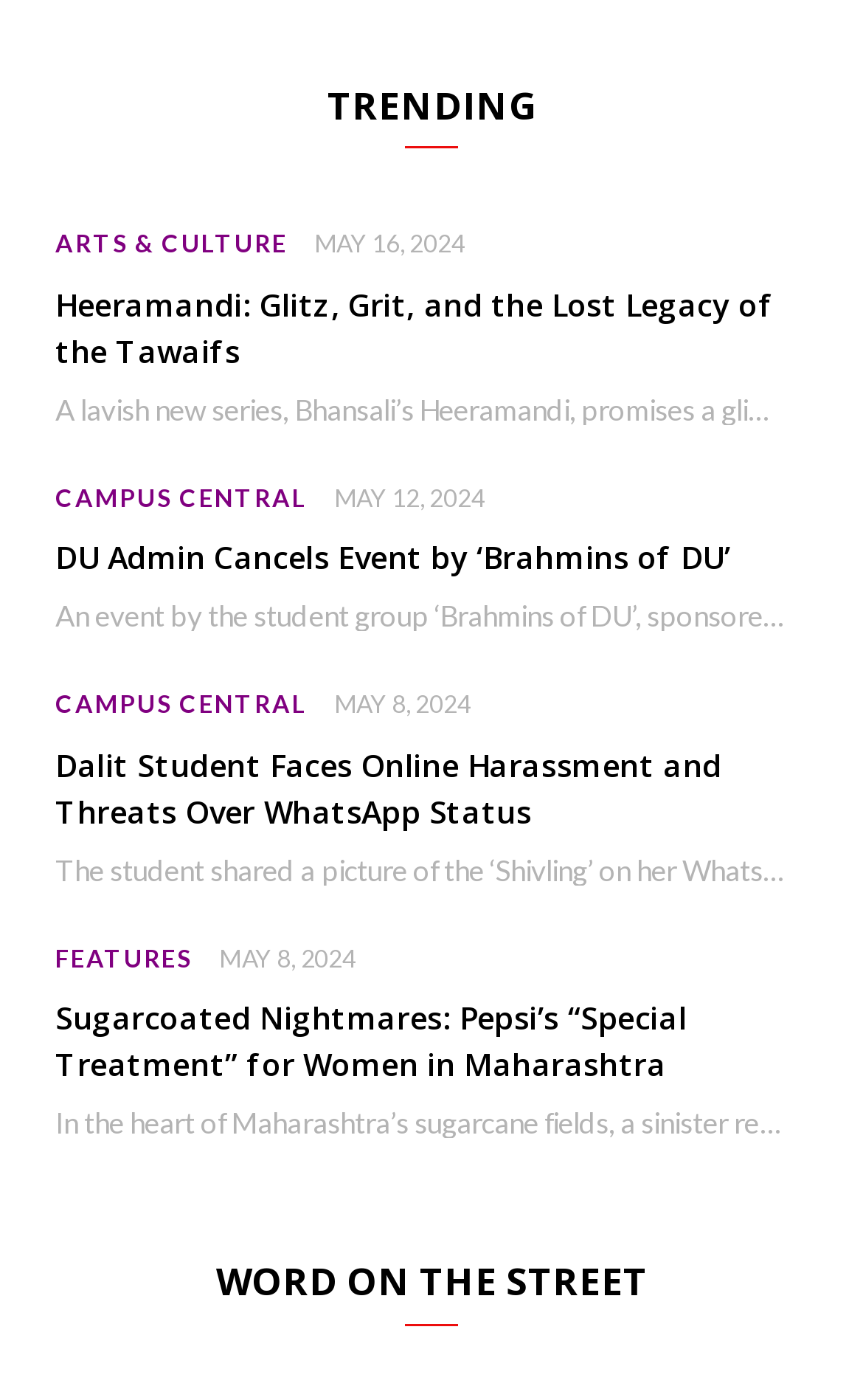Determine the bounding box coordinates for the clickable element to execute this instruction: "view arts and culture news". Provide the coordinates as four float numbers between 0 and 1, i.e., [left, top, right, bottom].

[0.064, 0.163, 0.333, 0.184]